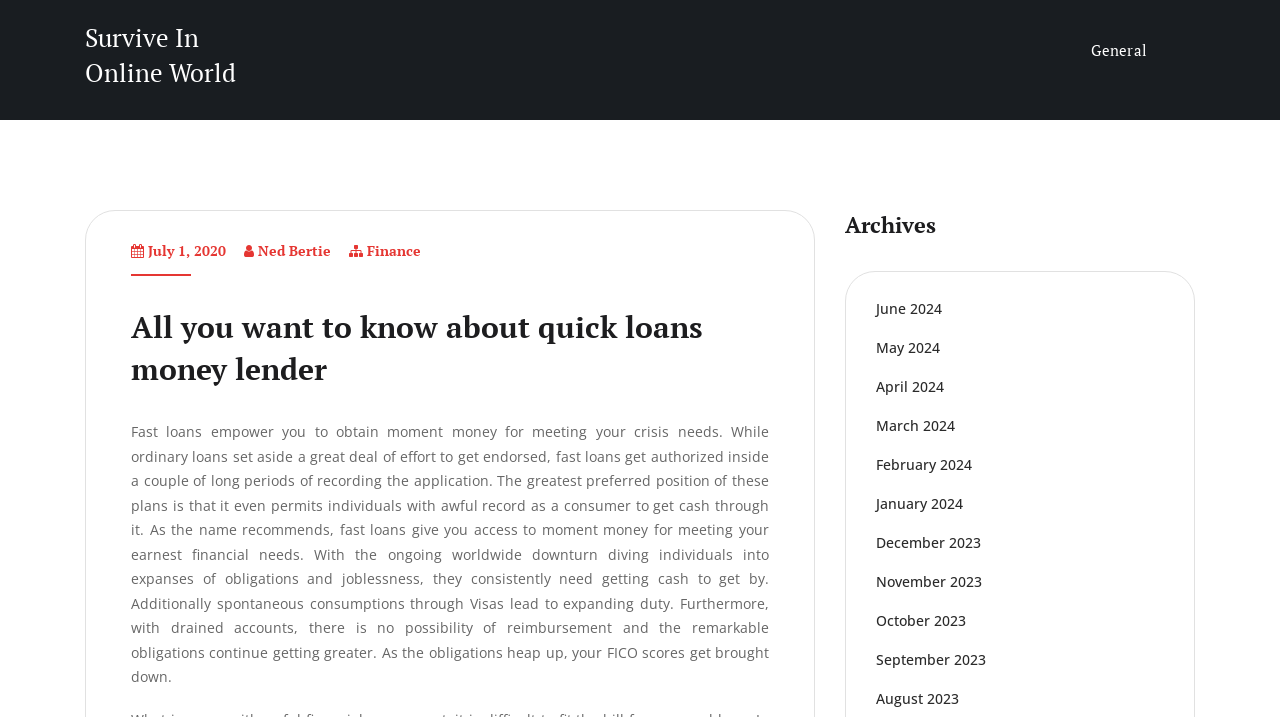Offer a thorough description of the webpage.

The webpage is about quick loans and money lenders, with the title "Survive In Online World" at the top left corner. Below the title, there is a link to the same title. On the top right corner, there is a link to "General". 

Moving down, there is a section with a heading "All you want to know about quick loans money lender" at the top left. Below this heading, there is a paragraph of text that explains the benefits of fast loans, including their quick approval process and accessibility to people with bad credit. 

To the left of this section, there is a column with links to different authors, including "Ned Bertie", and categories, such as "Finance". There is also a date "July 1, 2020" in this column. 

On the right side of the page, there is a section with a heading "Archives" at the top. Below this heading, there are links to different months and years, ranging from January 2024 to August 2023, arranged in a vertical list.